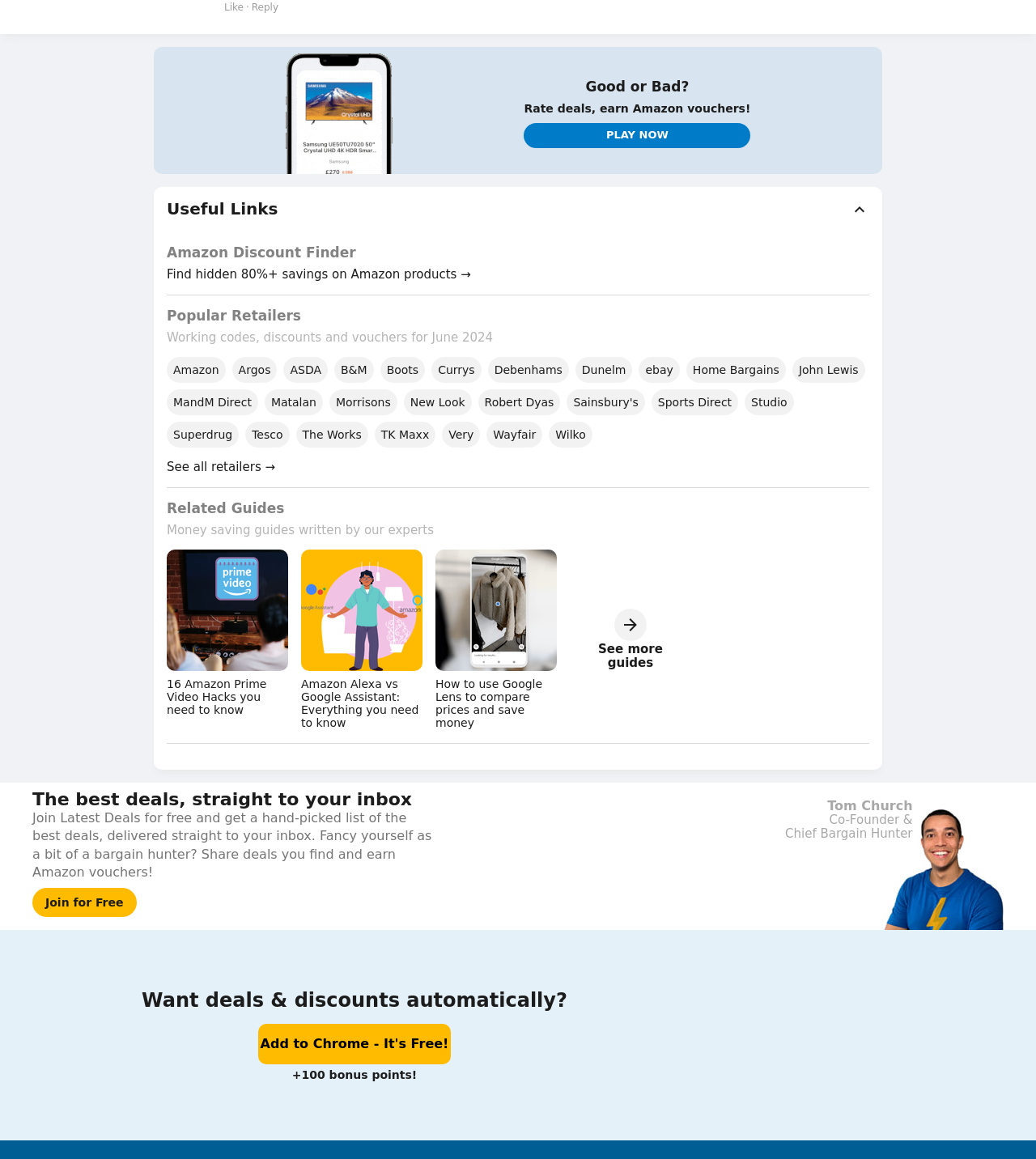What is the name of the Co-Founder and Chief Bargain Hunter?
Please provide a single word or phrase in response based on the screenshot.

Tom Church